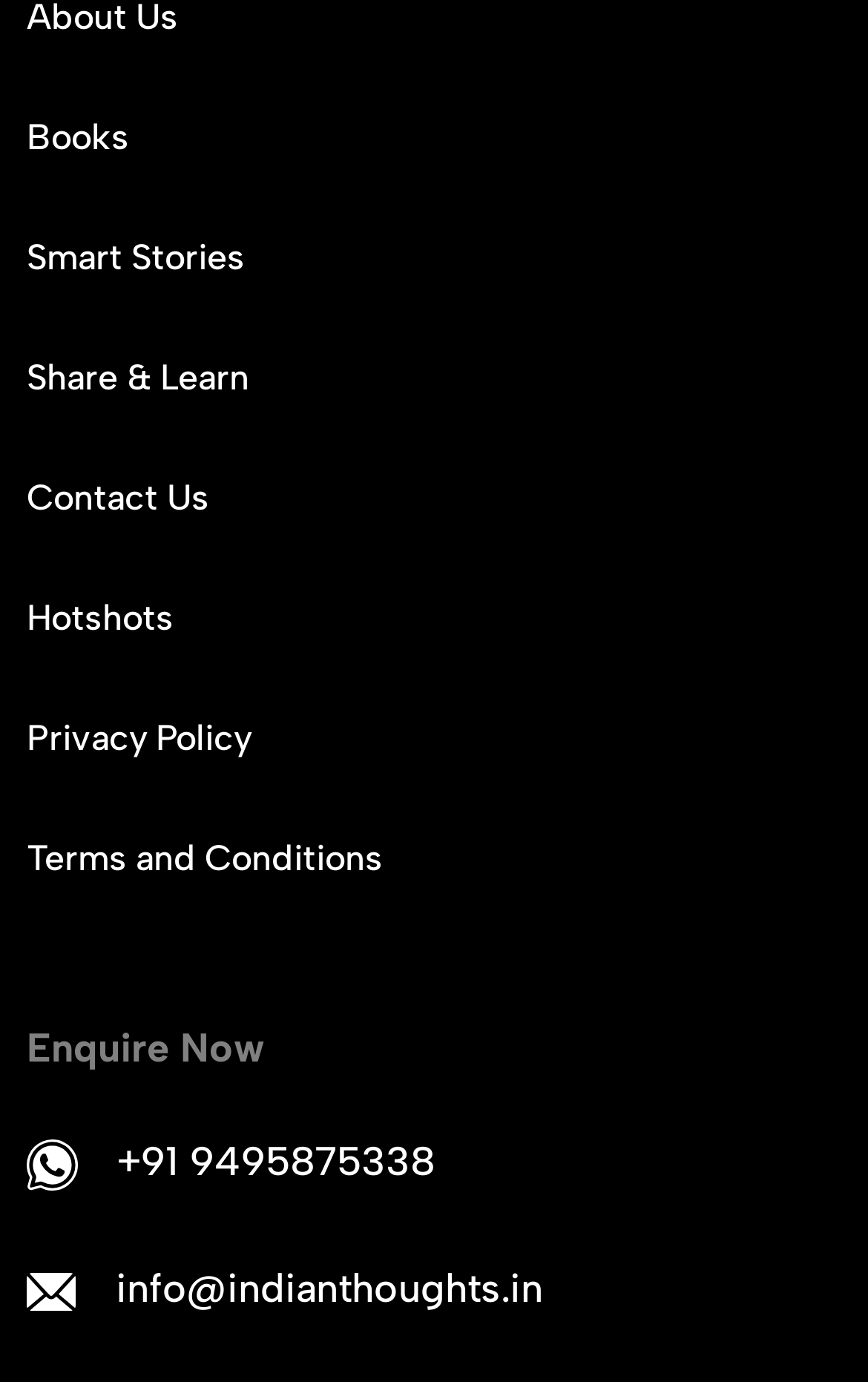What is the purpose of the 'Enquire Now' button?
Refer to the image and answer the question using a single word or phrase.

To make an enquiry